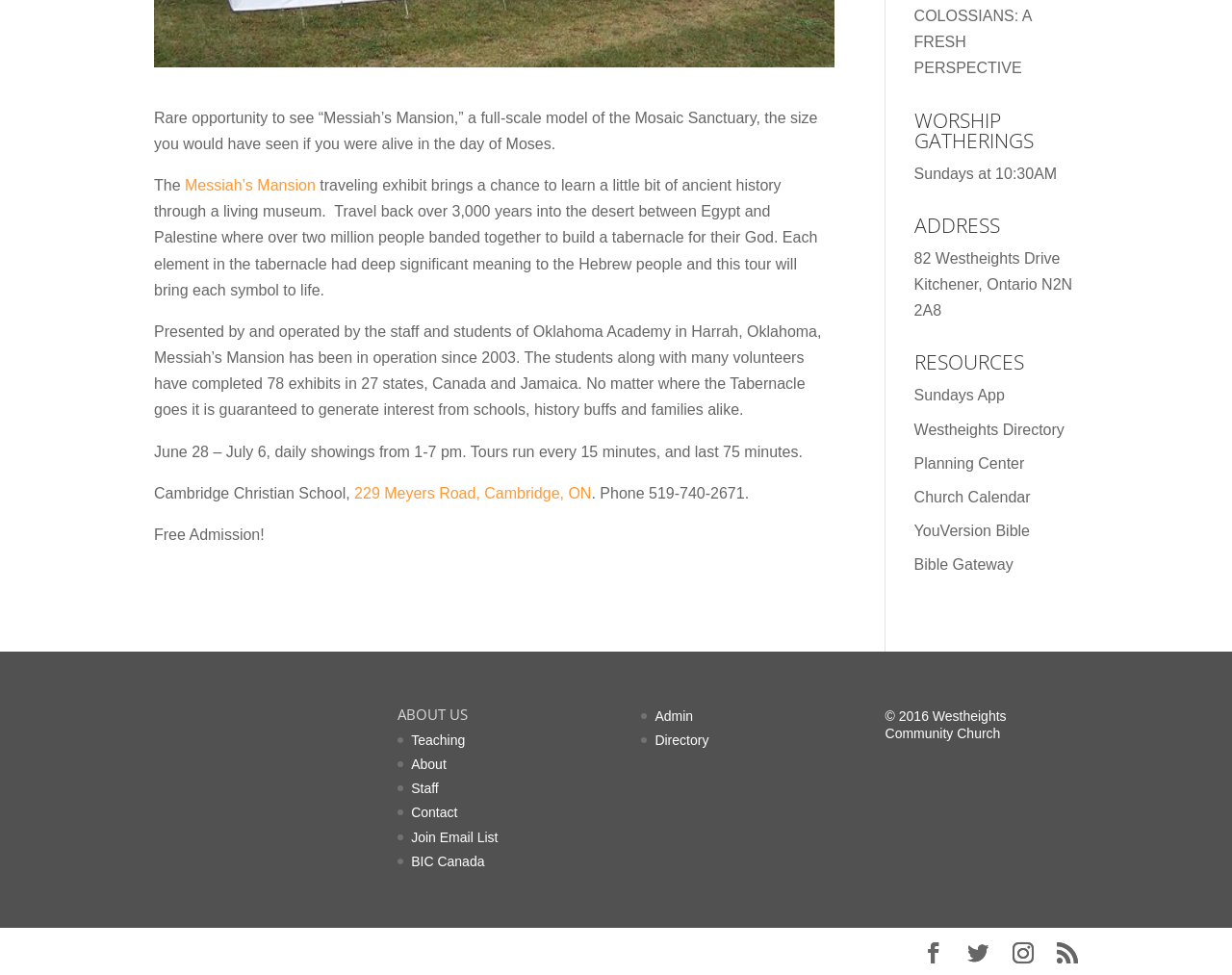Given the webpage screenshot, identify the bounding box of the UI element that matches this description: "COLOSSIANS: A FRESH PERSPECTIVE".

[0.742, 0.008, 0.837, 0.078]